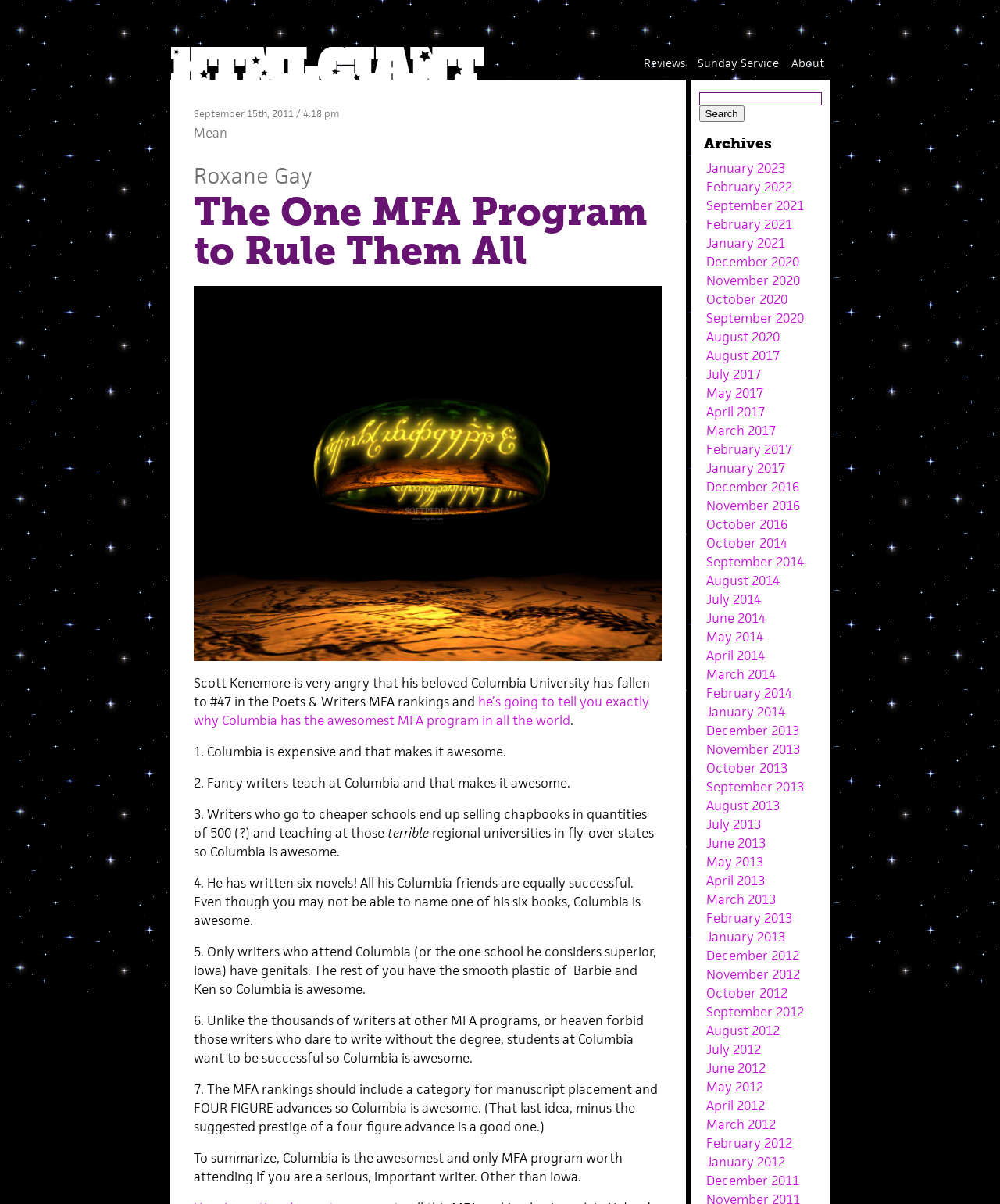Articulate a detailed summary of the webpage's content and design.

This webpage appears to be a blog post or article discussing the ranking of MFA programs, specifically Columbia University. At the top of the page, there is a heading with the title "The One MFA Program to Rule Them All" and an image. Below this, there are several links to other sections of the website, including "About", "Sunday Service", and "Reviews".

The main content of the page is a satirical article written by Scott Kenemore, who is defending Columbia University's MFA program. The article is divided into seven points, each explaining why Columbia is the best MFA program. The points are written in a humorous and exaggerated tone, with the author making claims such as "Columbia is expensive and that makes it awesome" and "Only writers who attend Columbia (or the one school he considers superior, Iowa) have genitals."

Throughout the article, there are several static text elements, including paragraphs of text and individual sentences or phrases. There are also a few links scattered throughout the article, including one to a statement made by the author.

On the right-hand side of the page, there is a section with a heading "Search" and a textbox and button to search the website. Below this, there is a section with a heading "Archives" and a list of links to archived posts, organized by month and year.

Overall, the webpage has a simple and straightforward layout, with a focus on the main article content. The use of headings, links, and static text elements helps to break up the content and make it easier to read.